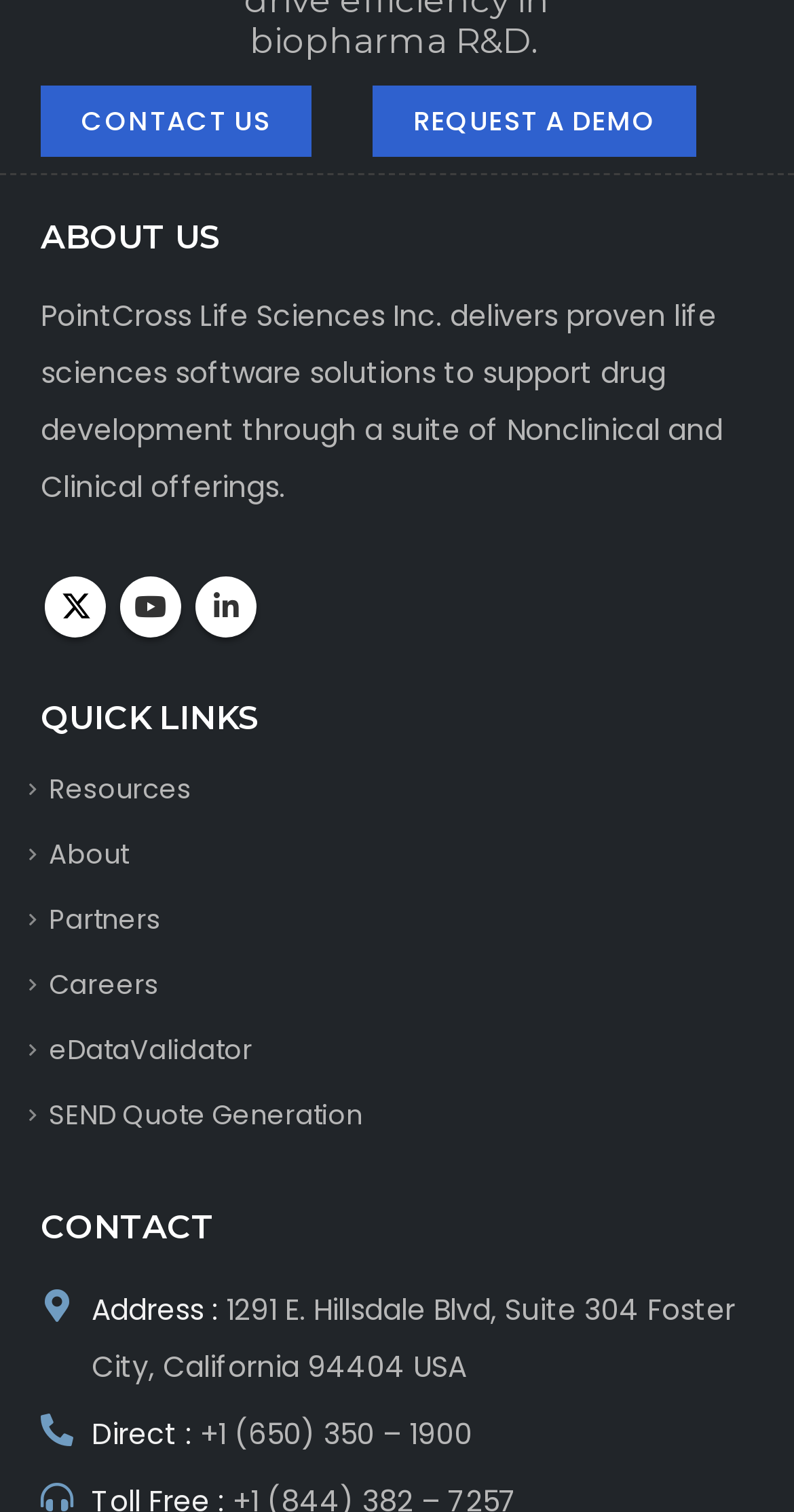Please find and report the bounding box coordinates of the element to click in order to perform the following action: "Visit Twitter". The coordinates should be expressed as four float numbers between 0 and 1, in the format [left, top, right, bottom].

[0.056, 0.381, 0.133, 0.421]